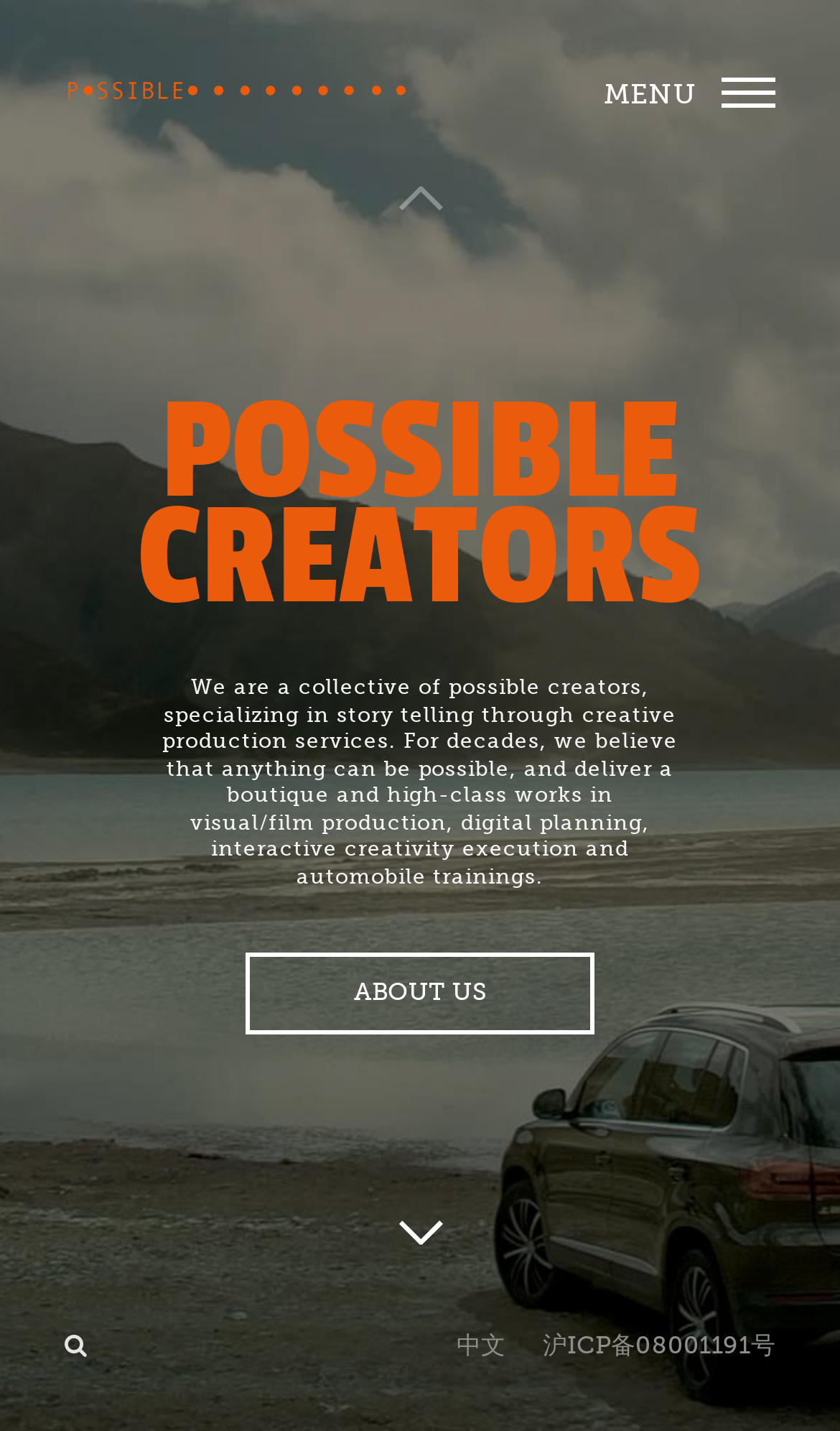What languages are available on the website?
Provide a detailed and well-explained answer to the question.

There is a link at the bottom of the webpage that says '中文', which suggests that the website is available in Chinese. Additionally, the fact that the rest of the webpage is in English implies that the website is at least bilingual.